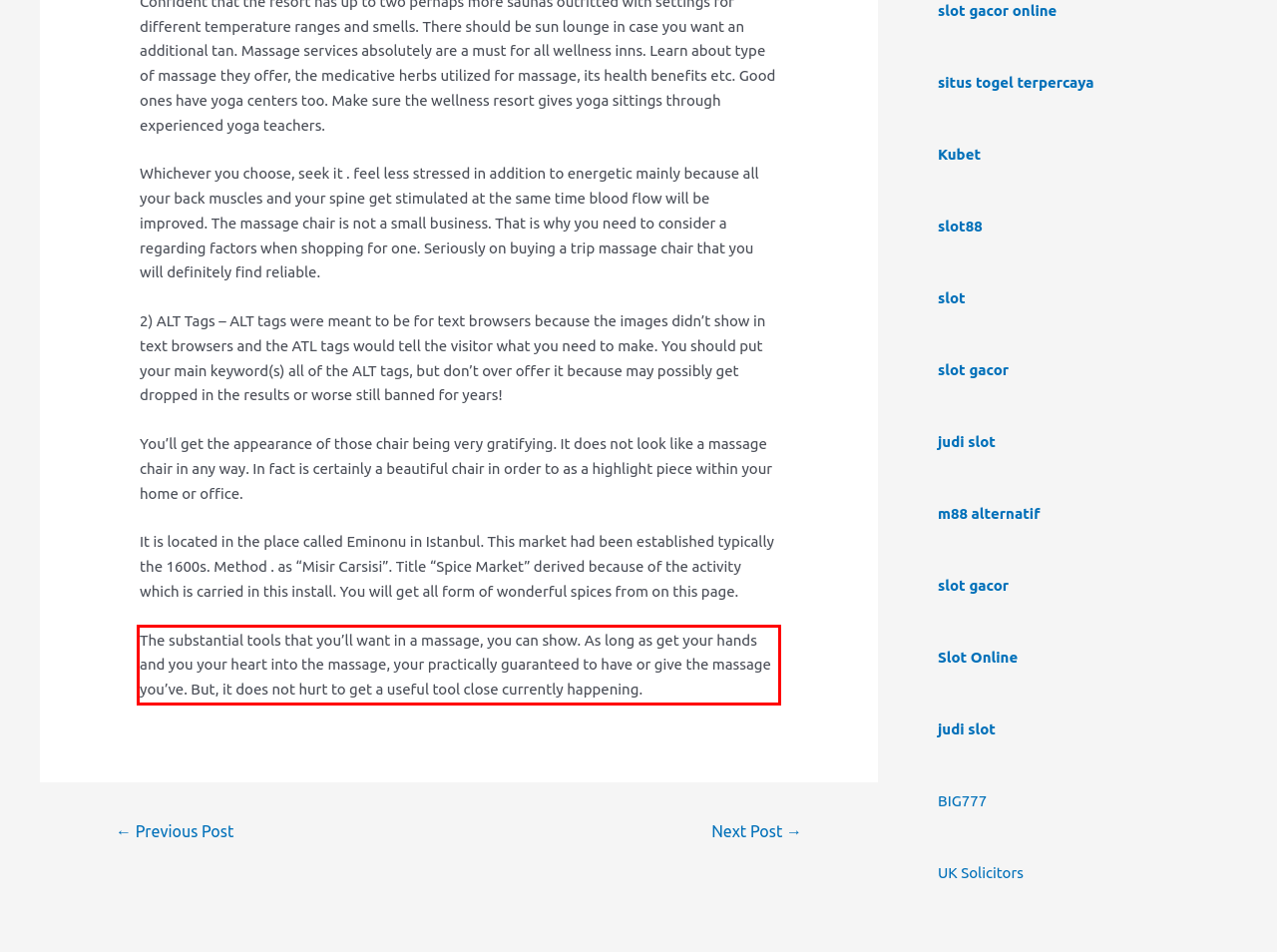Analyze the screenshot of a webpage where a red rectangle is bounding a UI element. Extract and generate the text content within this red bounding box.

The substantial tools that you’ll want in a massage, you can show. As long as get your hands and you your heart into the massage, your practically guaranteed to have or give the massage you’ve. But, it does not hurt to get a useful tool close currently happening.